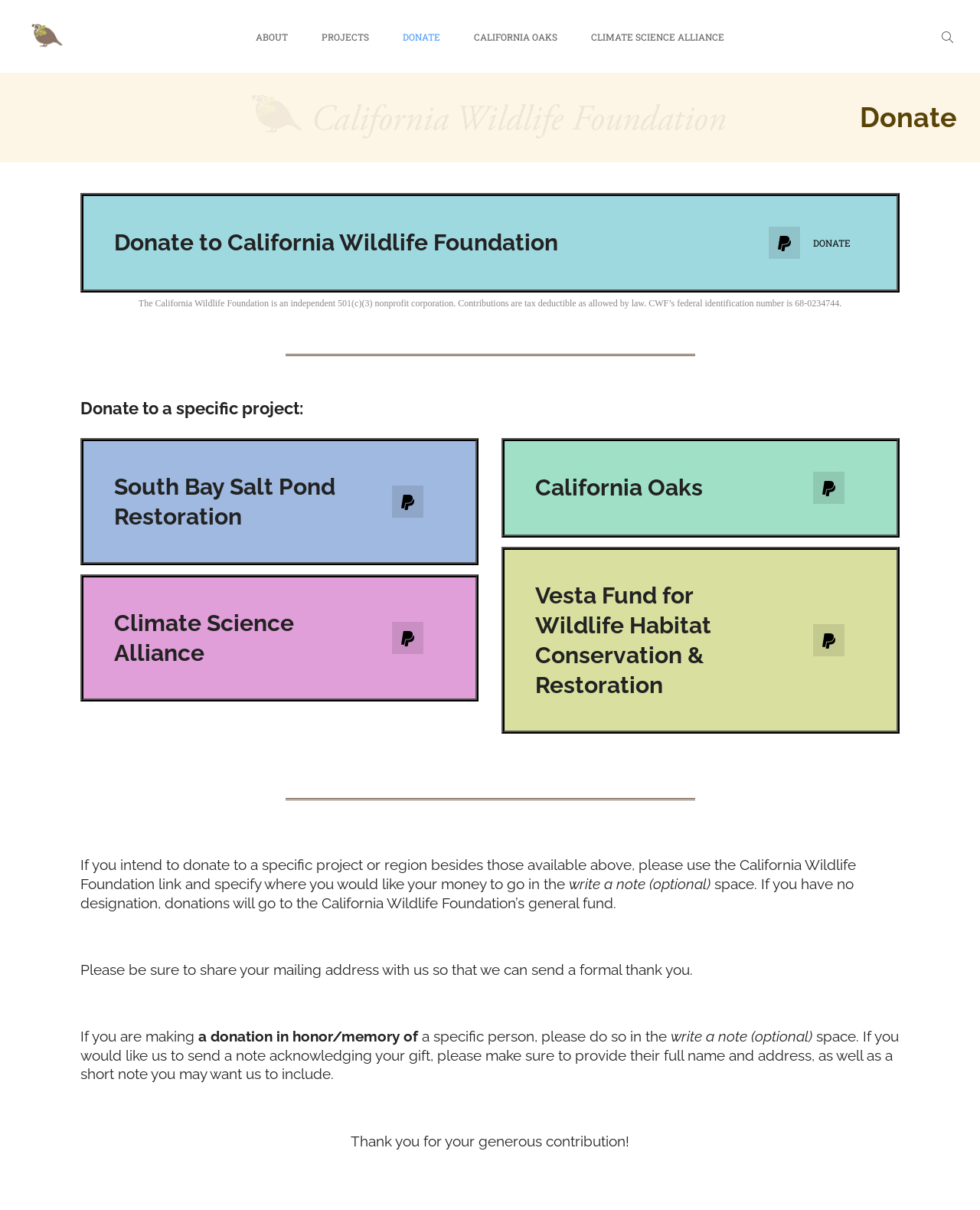Using the information shown in the image, answer the question with as much detail as possible: What is the tax status of donations?

The webpage states that the California Wildlife Foundation is an independent 501(c)(3) nonprofit corporation, and contributions are tax deductible as allowed by law, indicating that donations to the organization are eligible for tax deductions.